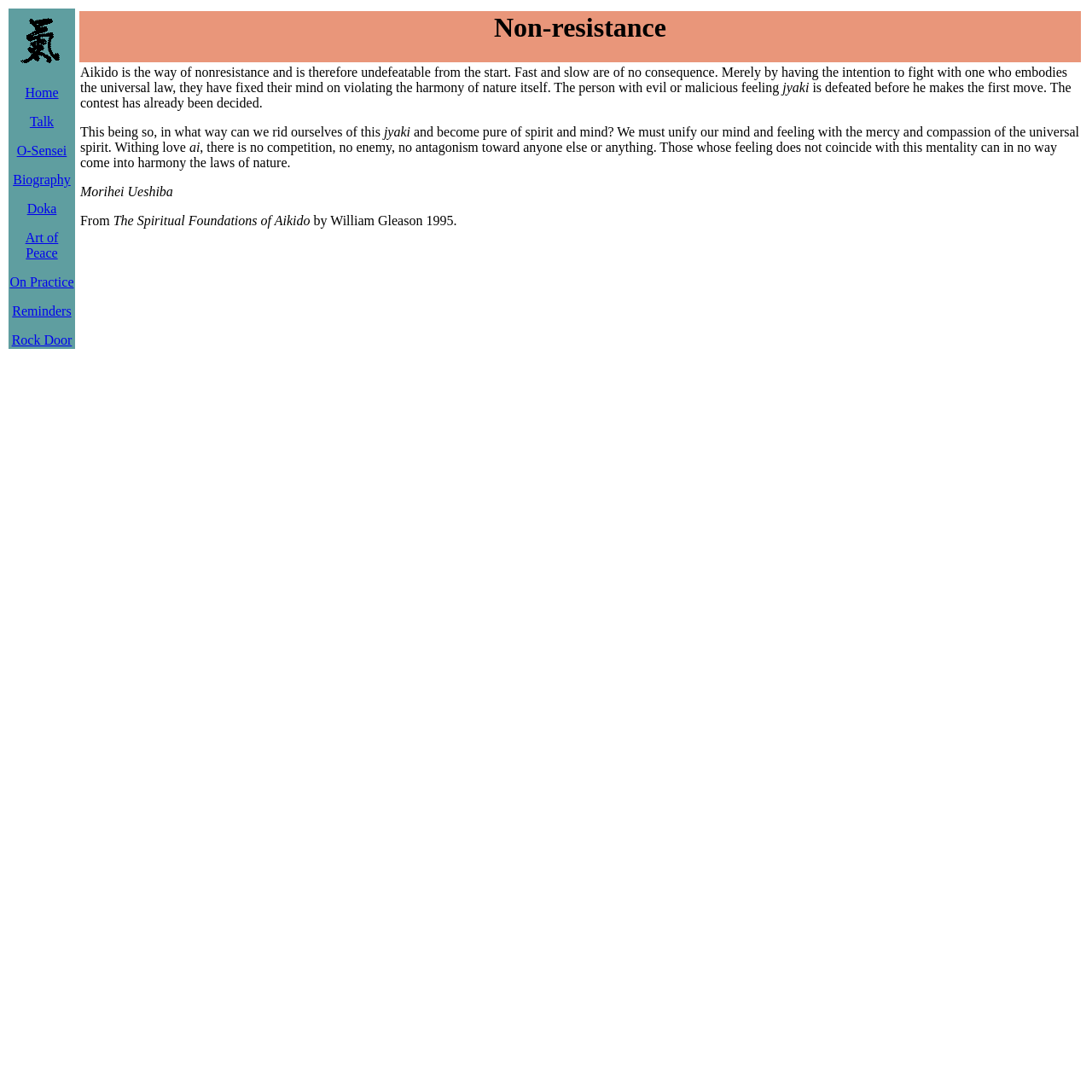Is there an image in the top navigation bar?
Look at the screenshot and respond with a single word or phrase.

Yes